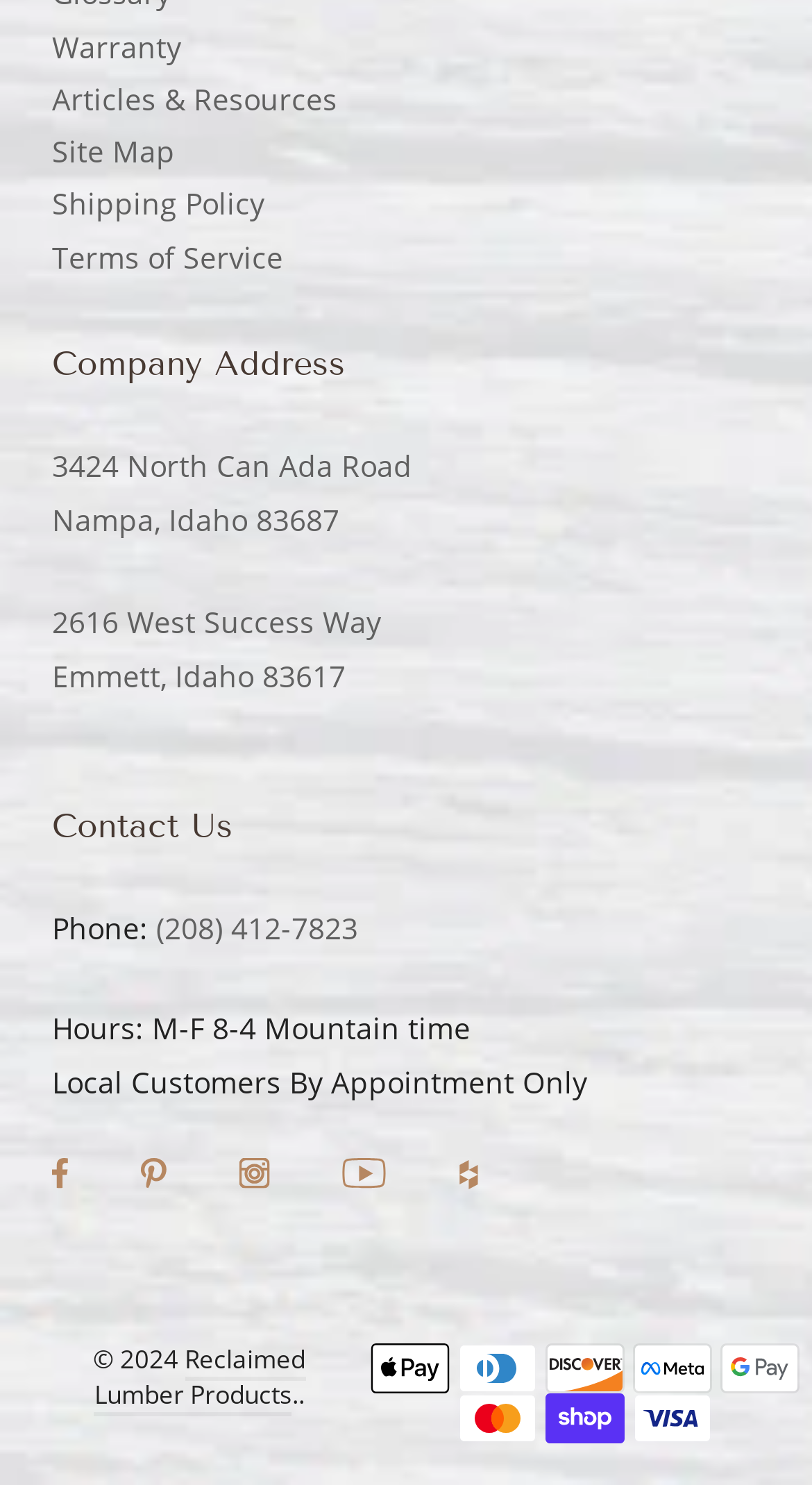Find the bounding box coordinates of the area to click in order to follow the instruction: "Go to warranty page".

[0.064, 0.014, 0.482, 0.049]